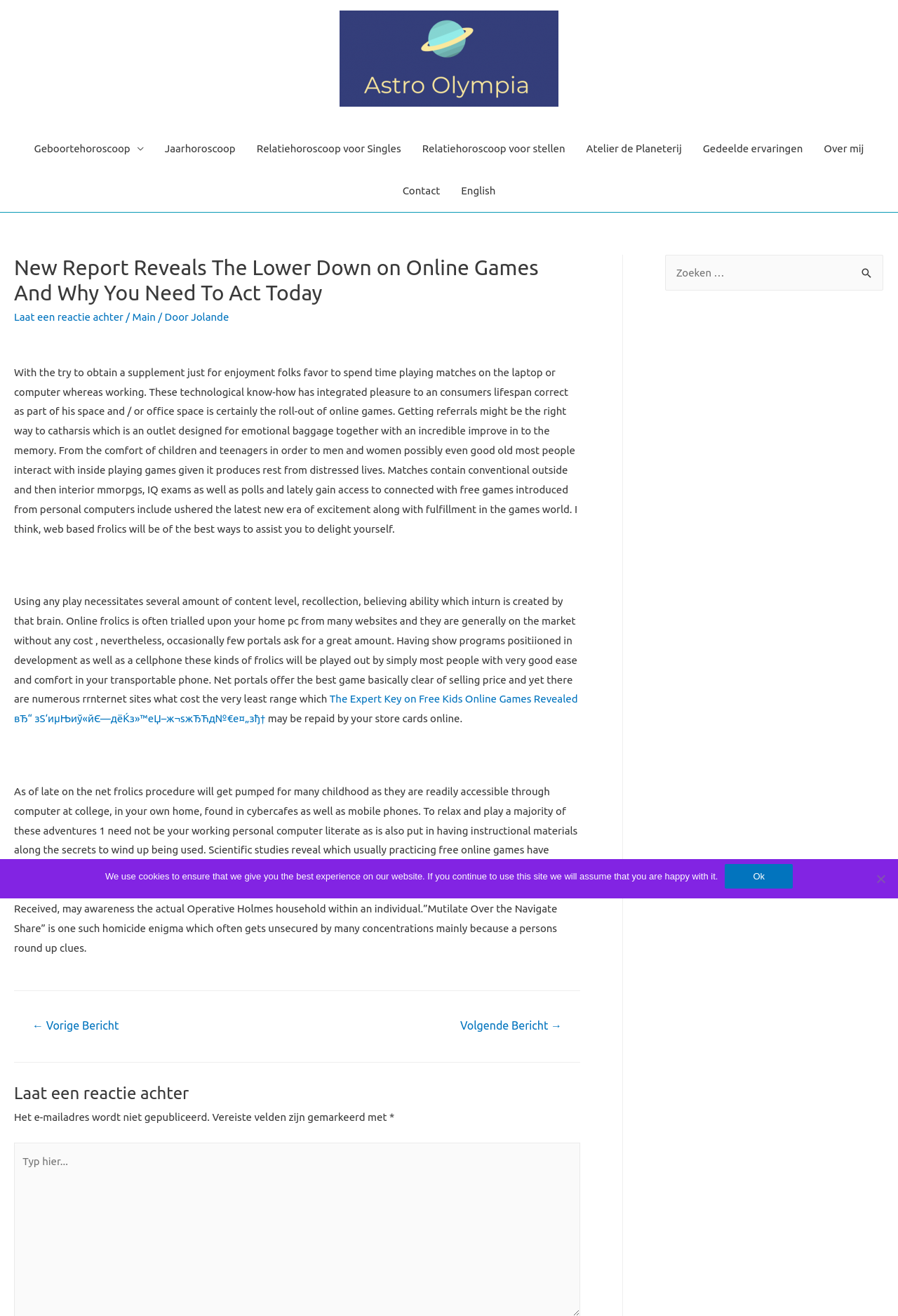Determine the bounding box coordinates of the section to be clicked to follow the instruction: "Leave a comment". The coordinates should be given as four float numbers between 0 and 1, formatted as [left, top, right, bottom].

[0.016, 0.236, 0.137, 0.245]